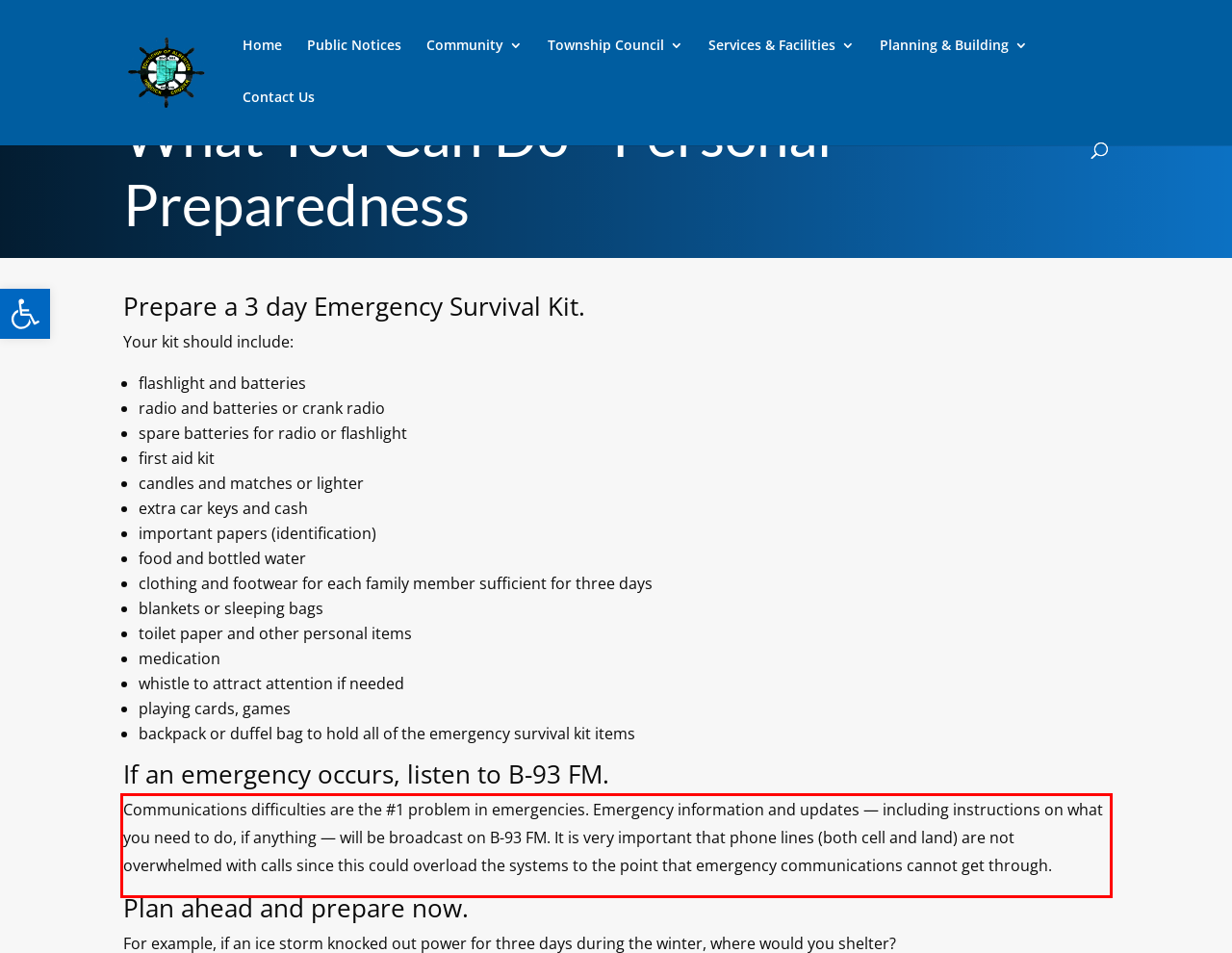There is a UI element on the webpage screenshot marked by a red bounding box. Extract and generate the text content from within this red box.

Communications difficulties are the #1 problem in emergencies. Emergency information and updates — including instructions on what you need to do, if anything — will be broadcast on B-93 FM. It is very important that phone lines (both cell and land) are not overwhelmed with calls since this could overload the systems to the point that emergency communications cannot get through.